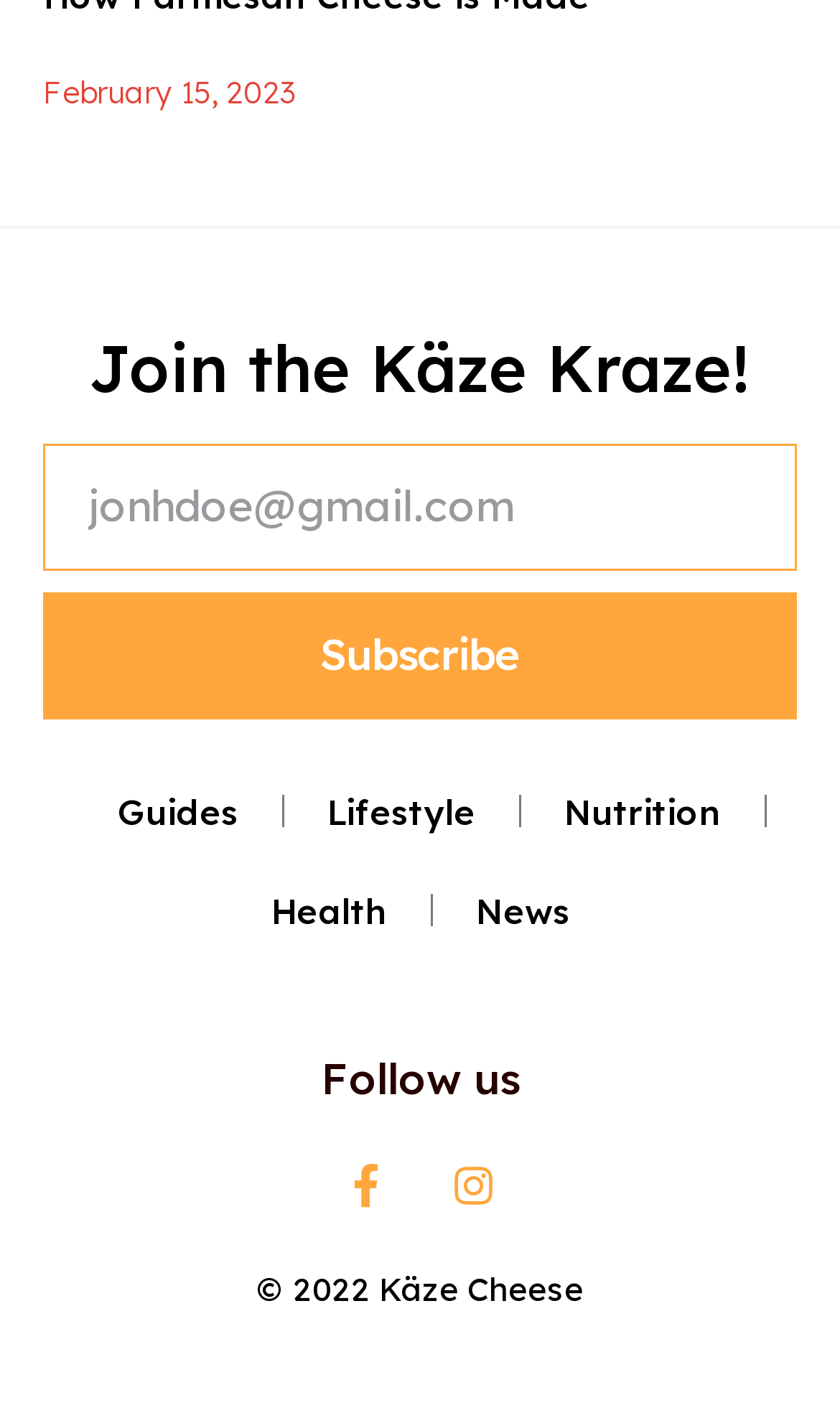Using the information shown in the image, answer the question with as much detail as possible: What is the purpose of the textbox?

The textbox is labeled as 'jonhdoe@gmail.com' and is marked as required, suggesting that it is used to enter an email address, likely for subscription or newsletter purposes.